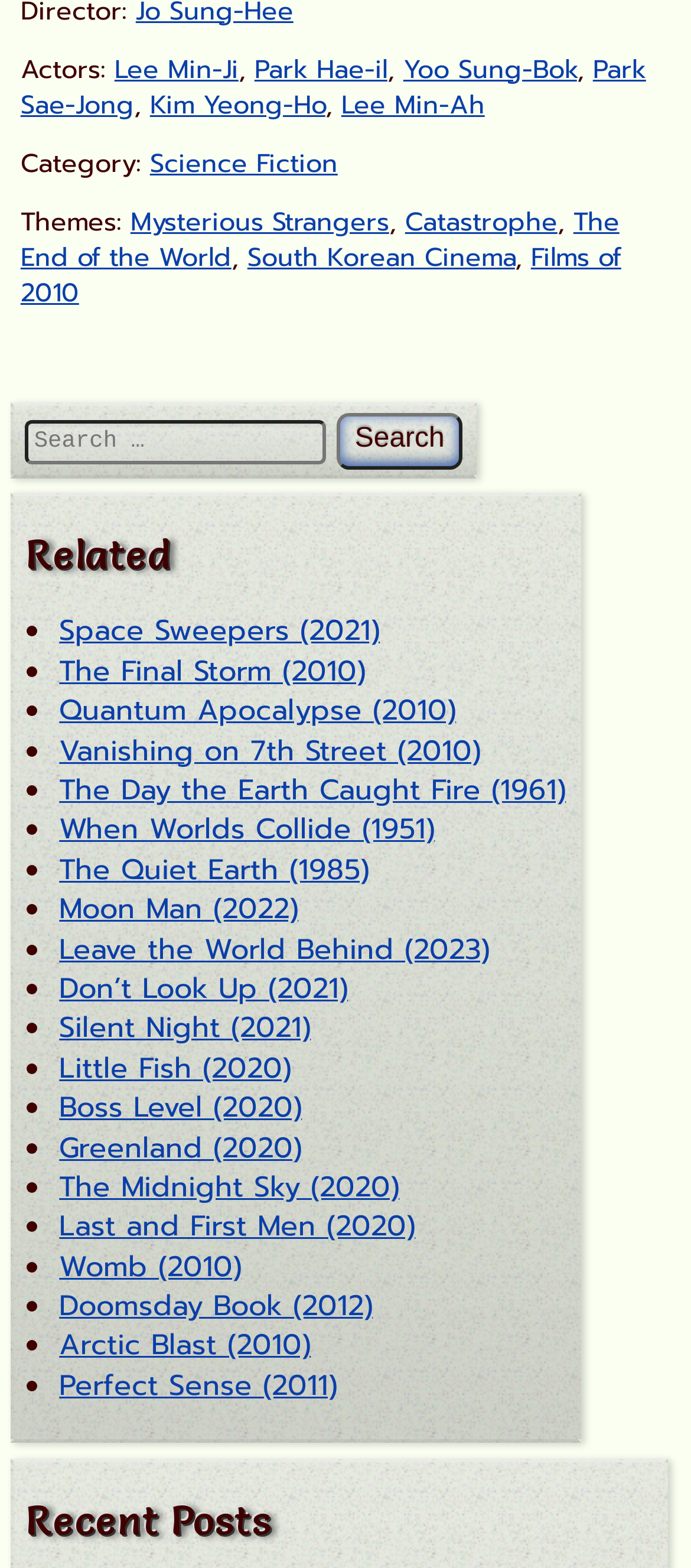Find the bounding box coordinates of the area to click in order to follow the instruction: "Check recent posts".

[0.036, 0.952, 0.946, 0.988]